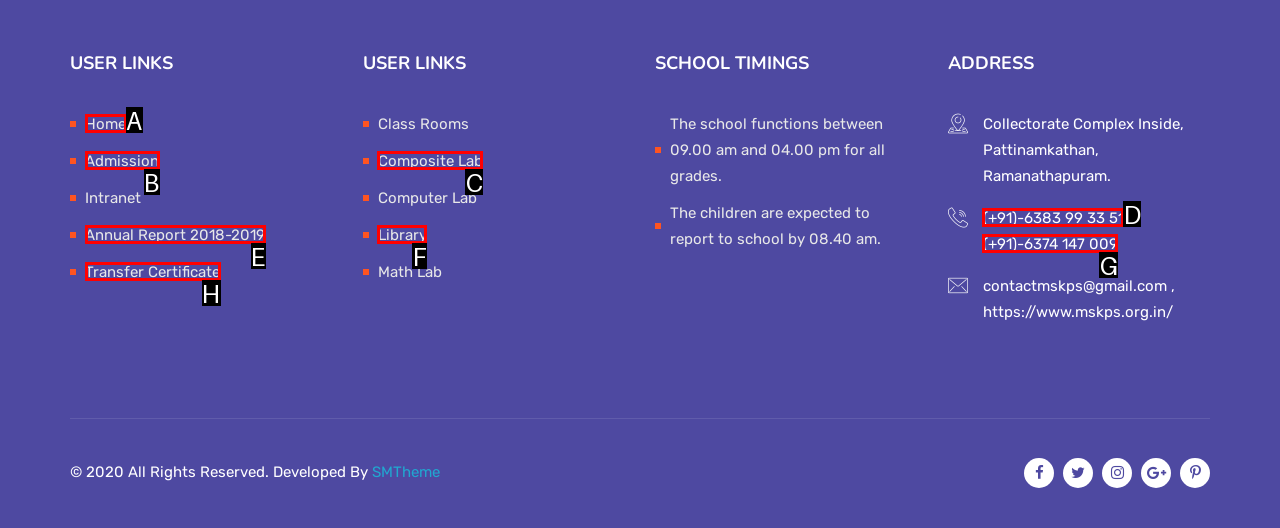Based on the element description: (+91)-6374 147 009, choose the HTML element that matches best. Provide the letter of your selected option.

G